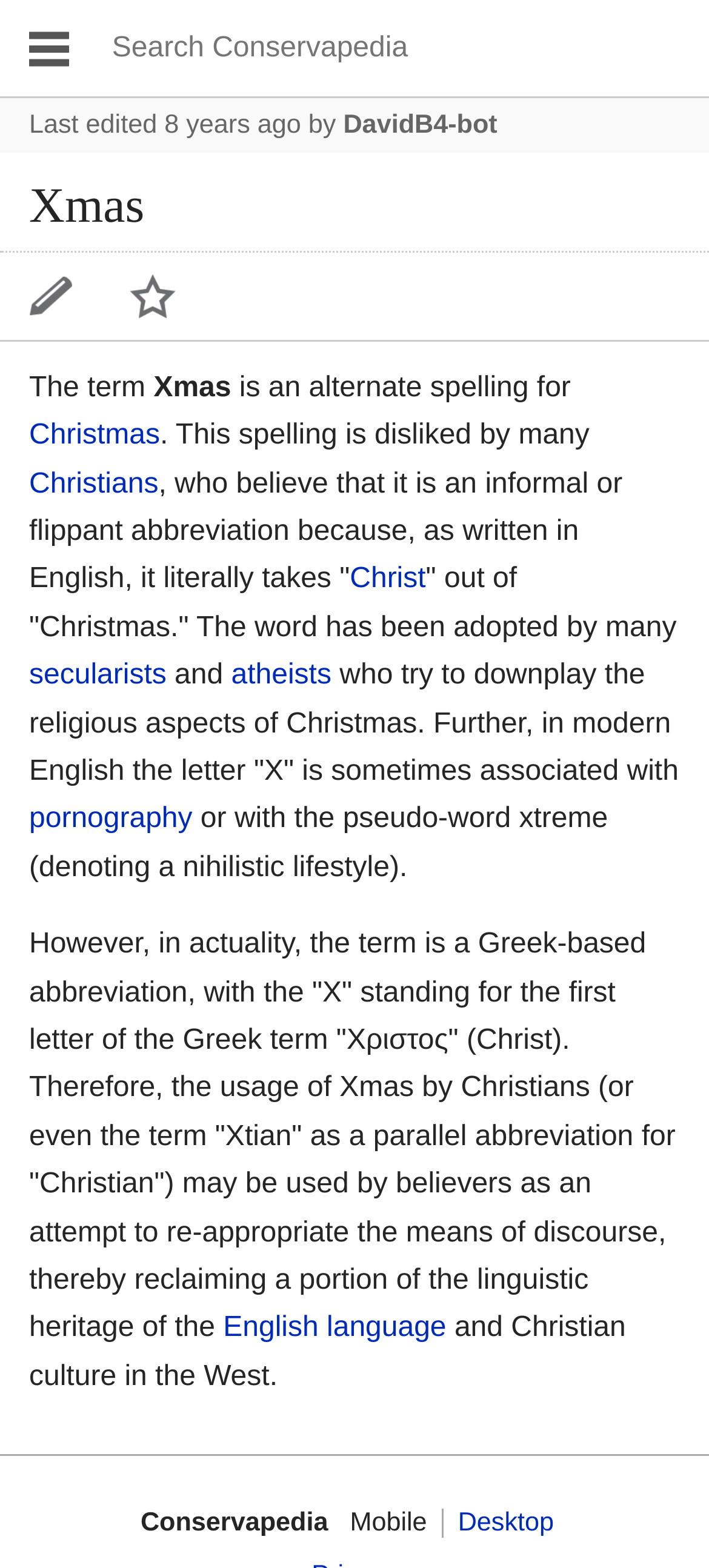Pinpoint the bounding box coordinates of the element to be clicked to execute the instruction: "Open main menu".

[0.0, 0.0, 0.137, 0.061]